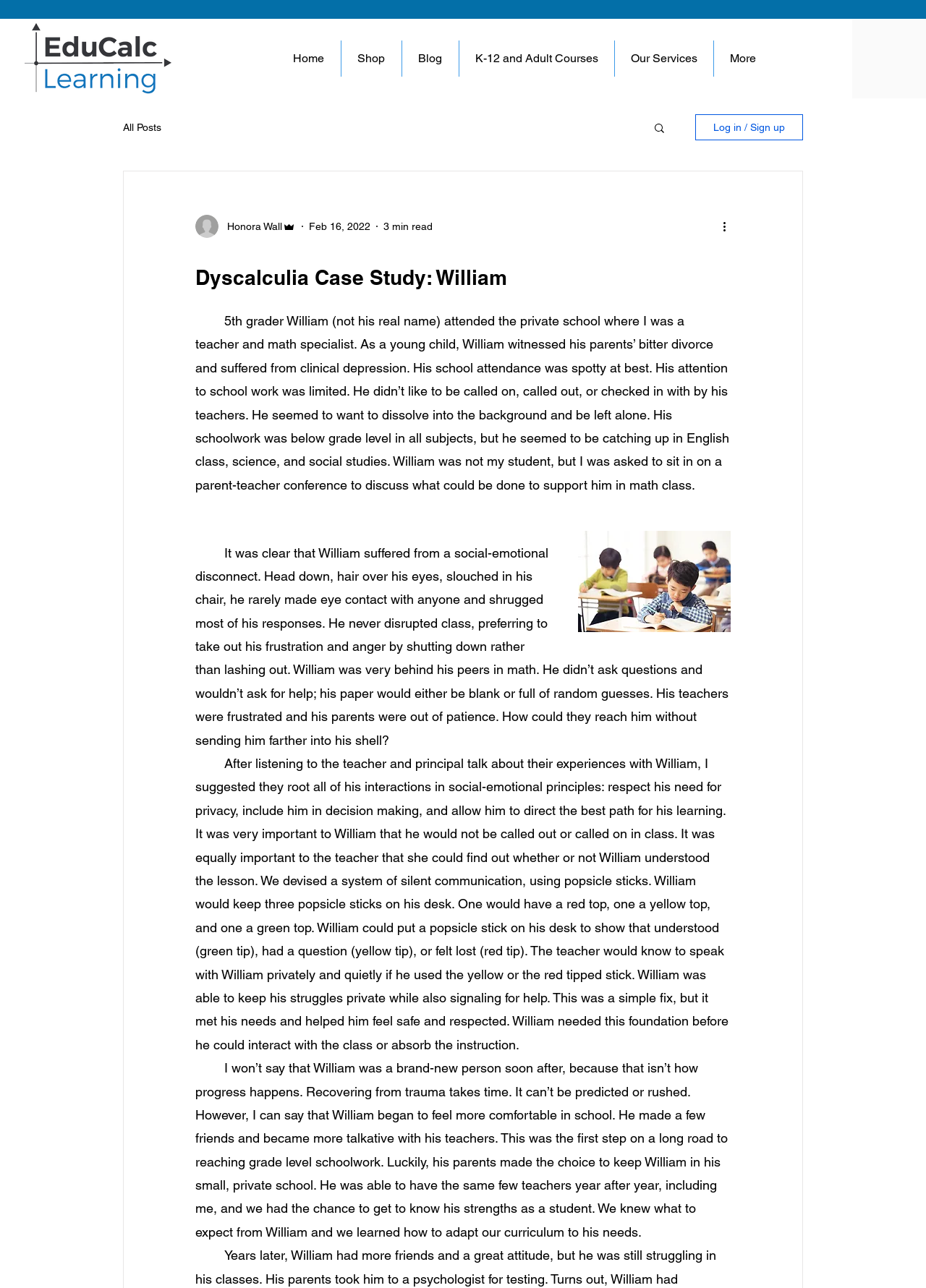Identify the bounding box for the UI element that is described as follows: "All Posts".

[0.133, 0.094, 0.174, 0.103]